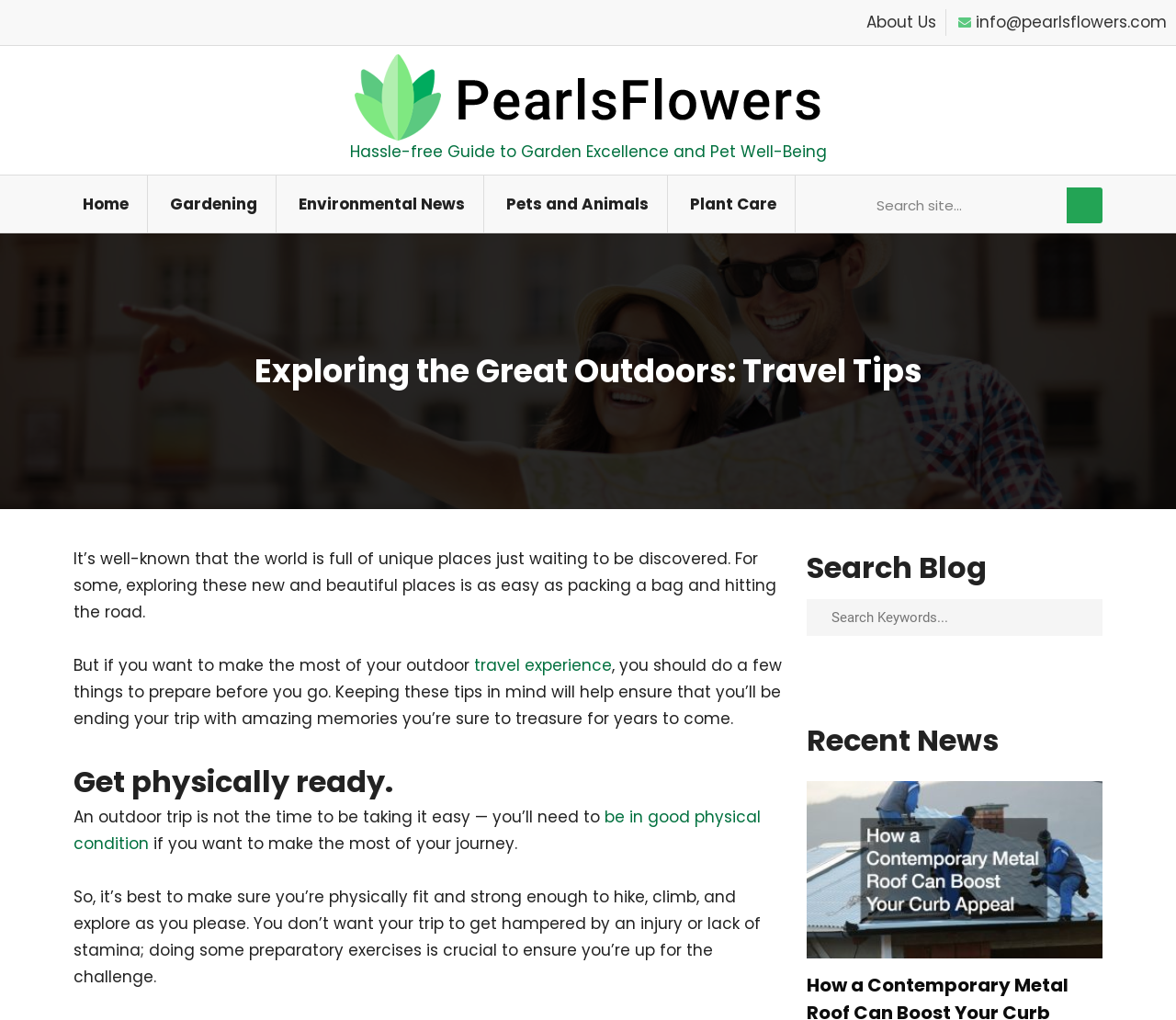Please identify the bounding box coordinates of the region to click in order to complete the given instruction: "Search the blog". The coordinates should be four float numbers between 0 and 1, i.e., [left, top, right, bottom].

[0.686, 0.587, 0.937, 0.623]